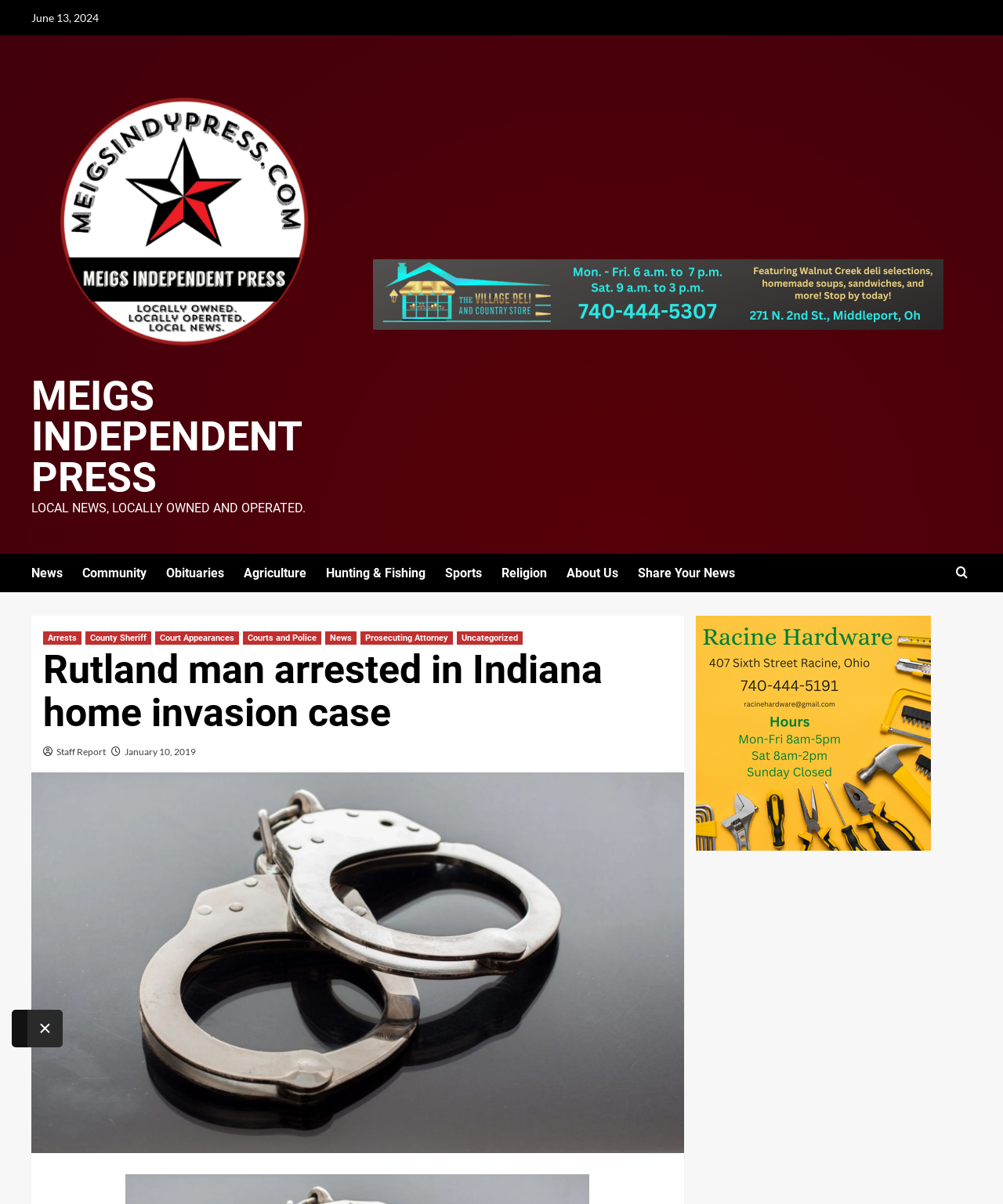Using the provided description parent_node: MEIGS INDEPENDENT PRESS, find the bounding box coordinates for the UI element. Provide the coordinates in (top-left x, top-left y, bottom-right x, bottom-right y) format, ensuring all values are between 0 and 1.

[0.031, 0.059, 0.336, 0.312]